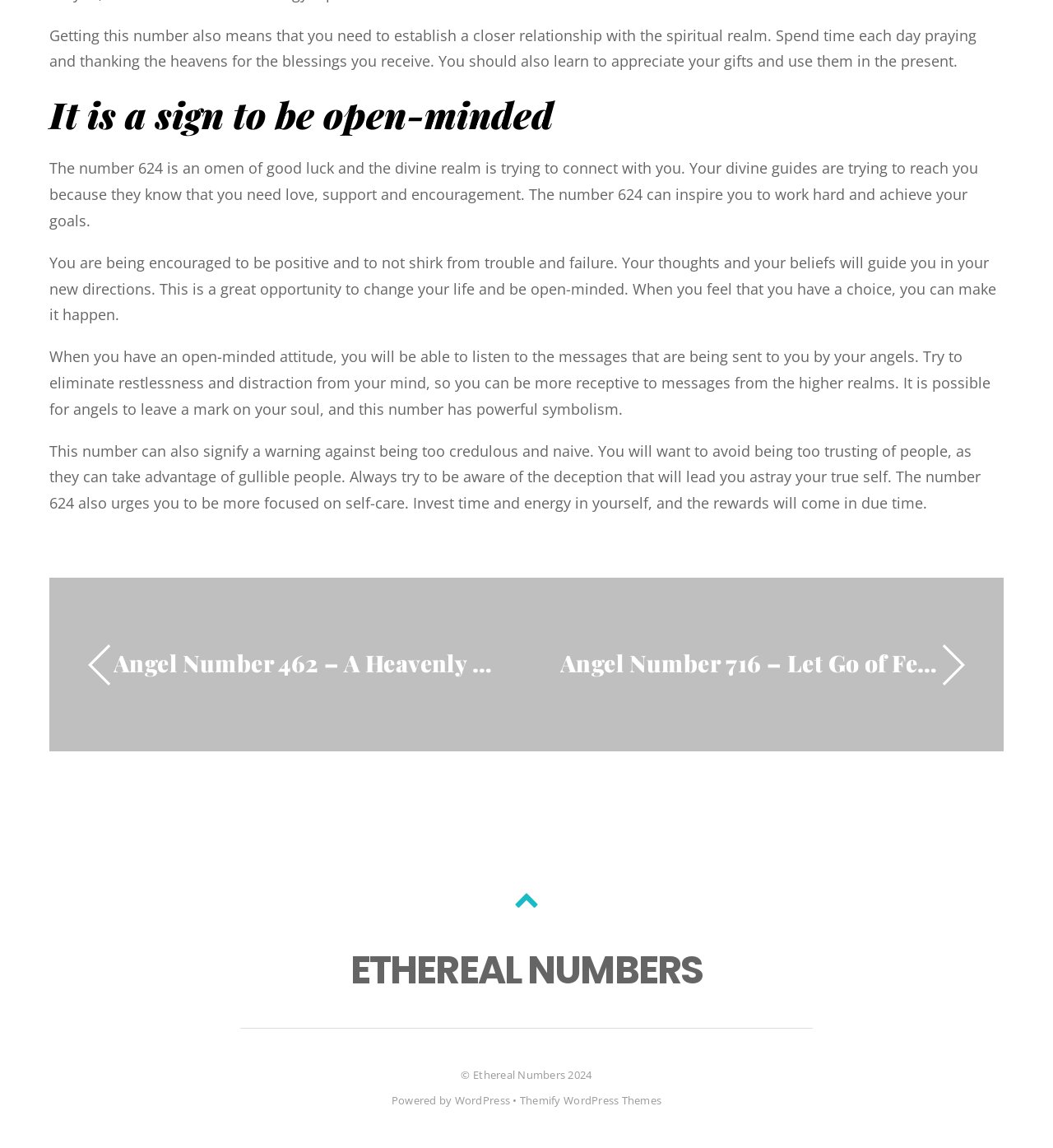Respond to the following query with just one word or a short phrase: 
What is the year of copyright for this webpage?

2024